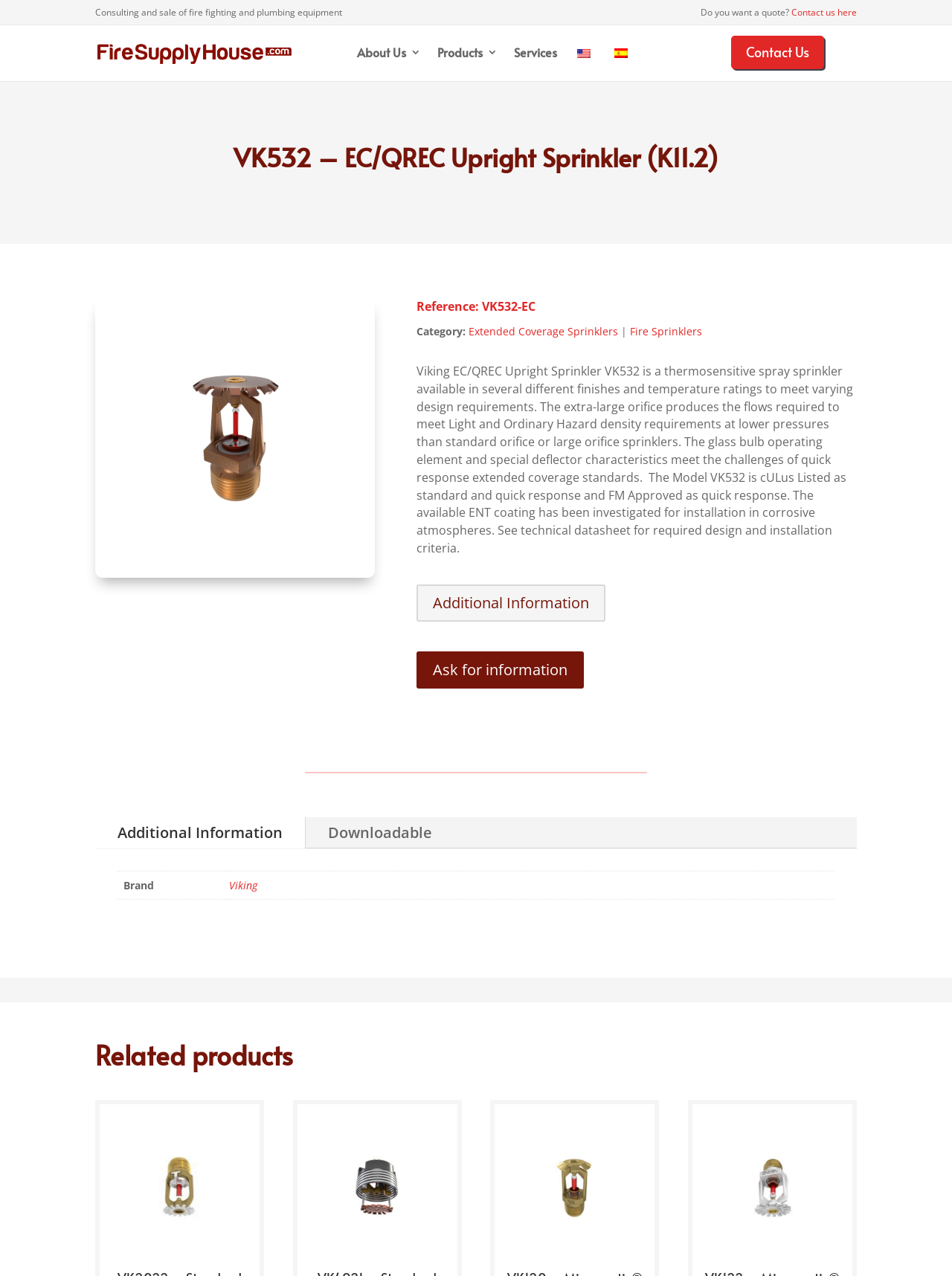Can you determine the bounding box coordinates of the area that needs to be clicked to fulfill the following instruction: "Learn more about Viking EC/QREC Upright Sprinkler"?

[0.492, 0.254, 0.649, 0.265]